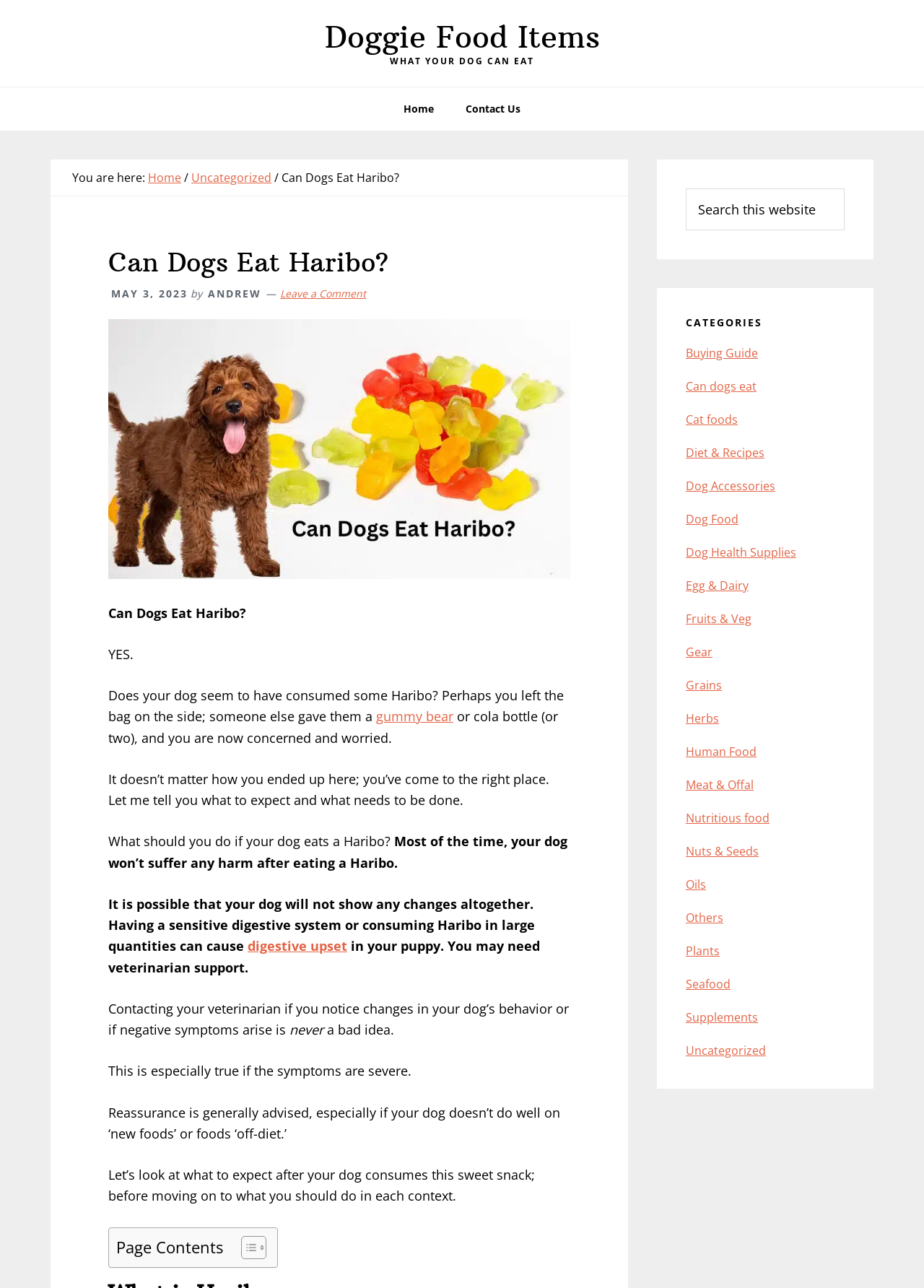Identify the text that serves as the heading for the webpage and generate it.

Can Dogs Eat Haribo?